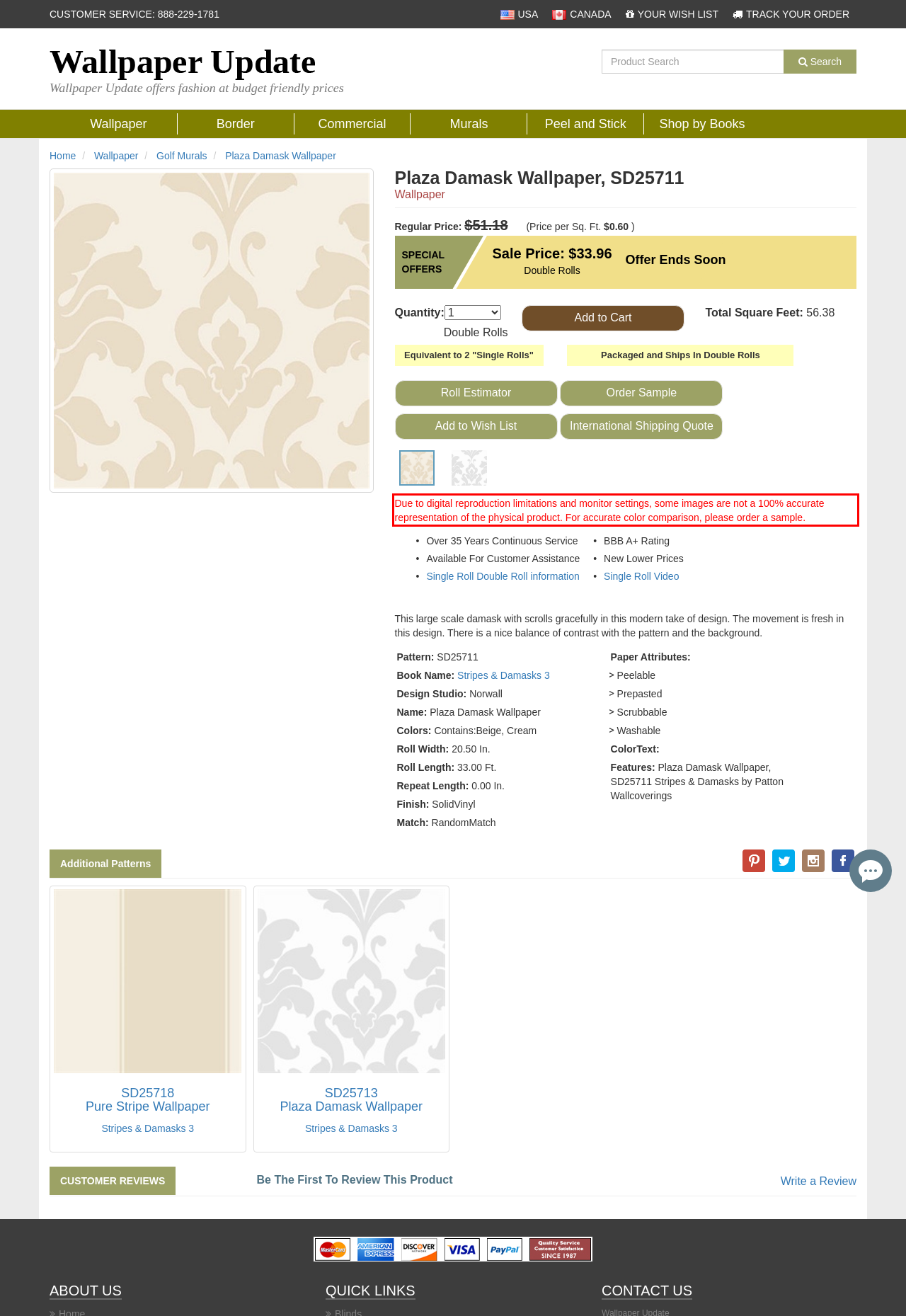Please identify and extract the text content from the UI element encased in a red bounding box on the provided webpage screenshot.

Due to digital reproduction limitations and monitor settings, some images are not a 100% accurate representation of the physical product. For accurate color comparison, please order a sample.